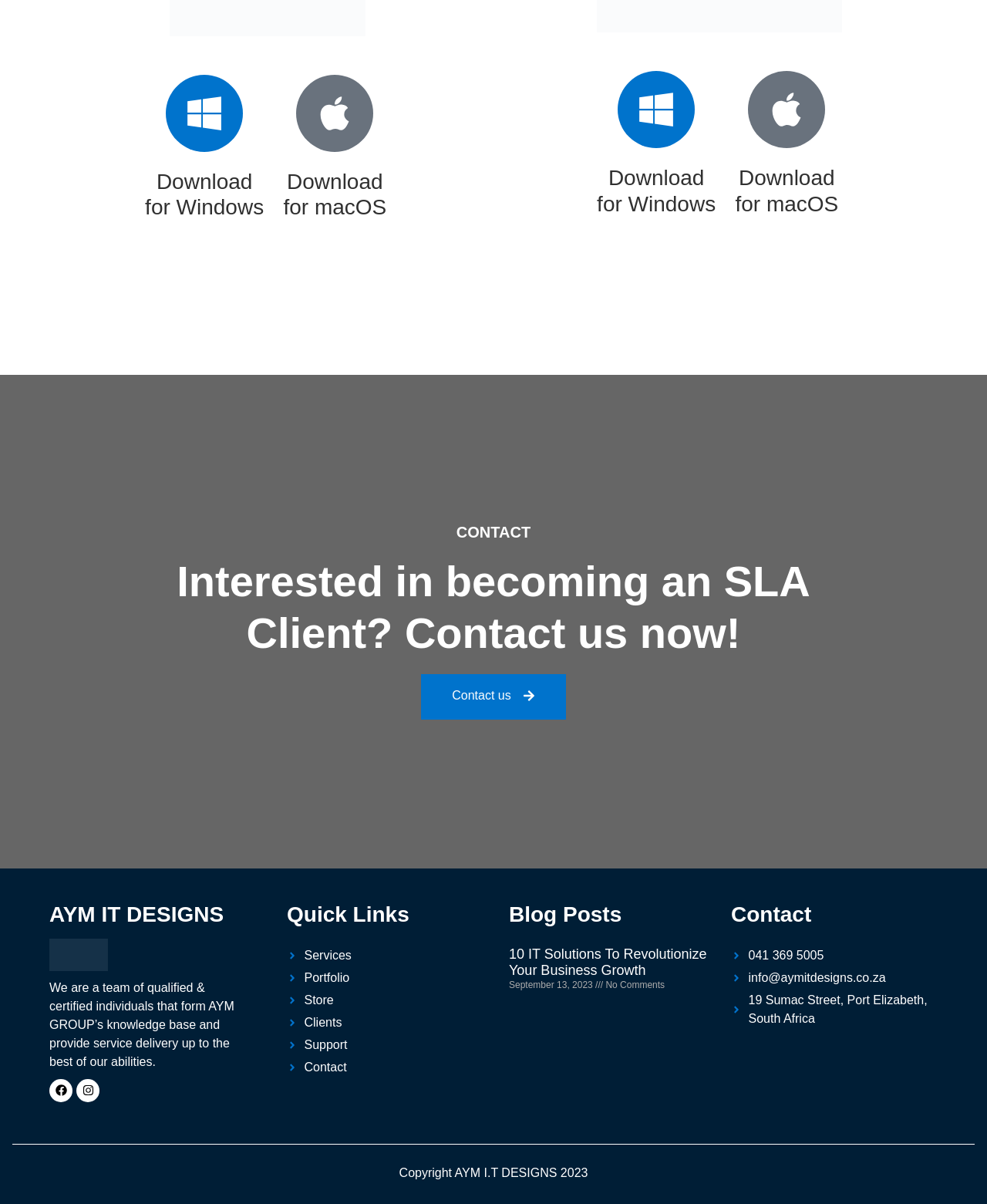Determine the bounding box coordinates of the region to click in order to accomplish the following instruction: "Contact us". Provide the coordinates as four float numbers between 0 and 1, specifically [left, top, right, bottom].

[0.427, 0.56, 0.573, 0.598]